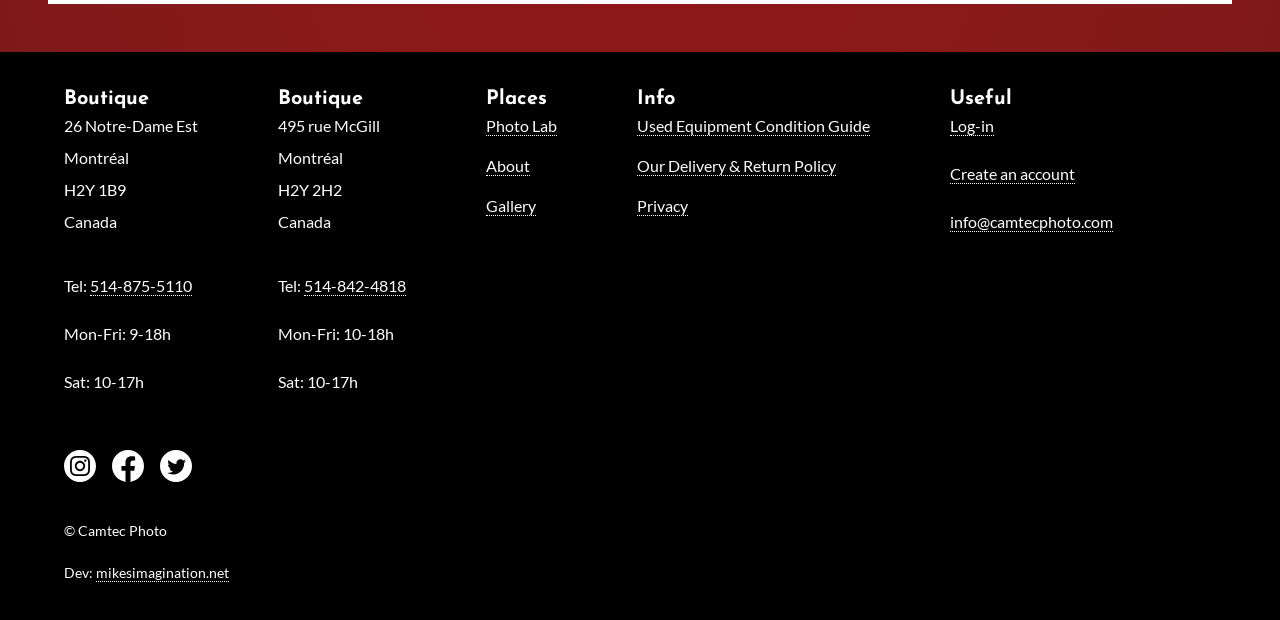Kindly determine the bounding box coordinates of the area that needs to be clicked to fulfill this instruction: "Visit Camtec Photo on Instagram".

[0.05, 0.725, 0.075, 0.787]